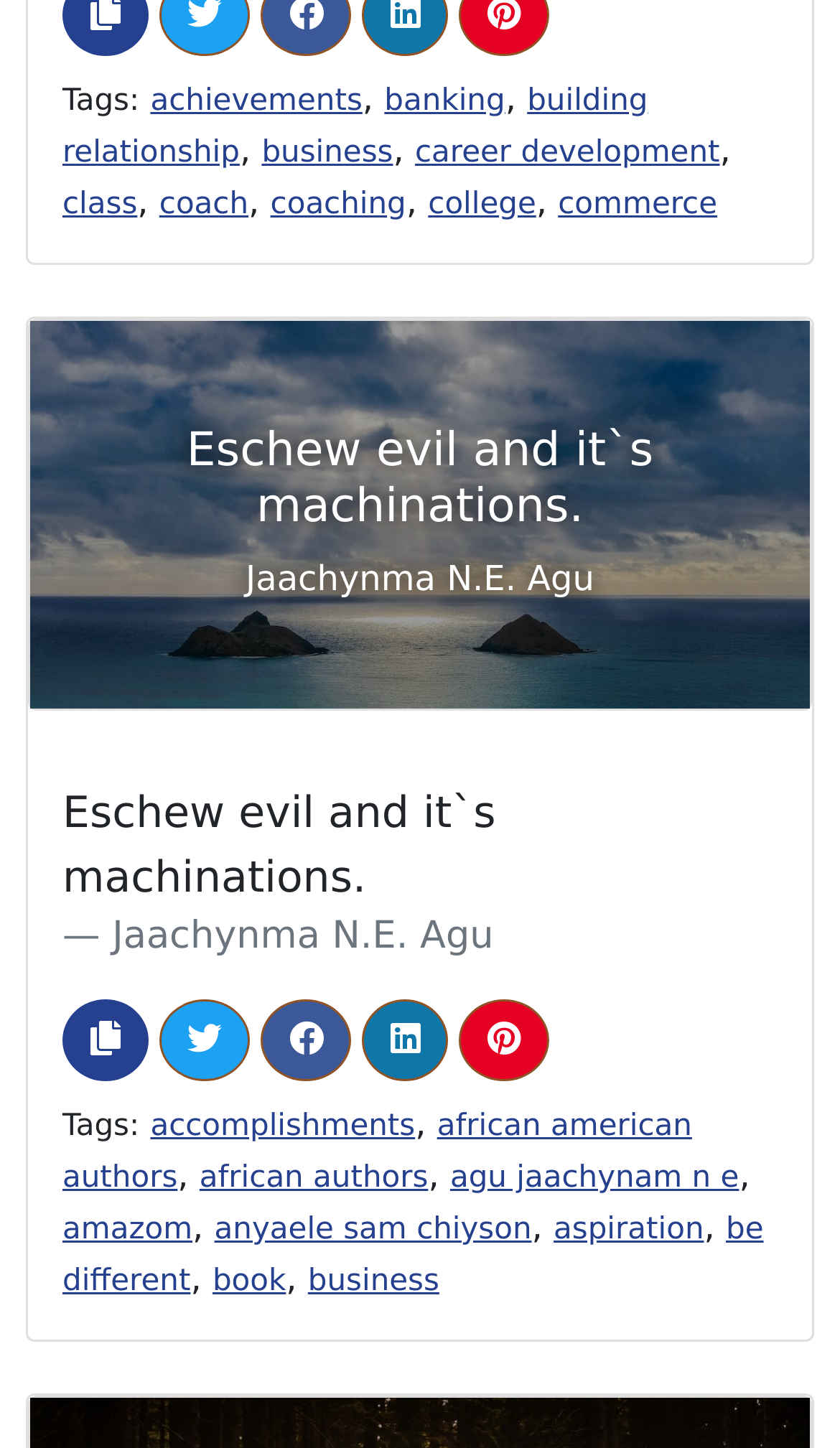What is the text of the heading element?
Using the picture, provide a one-word or short phrase answer.

Eschew evil and it`s machinations.